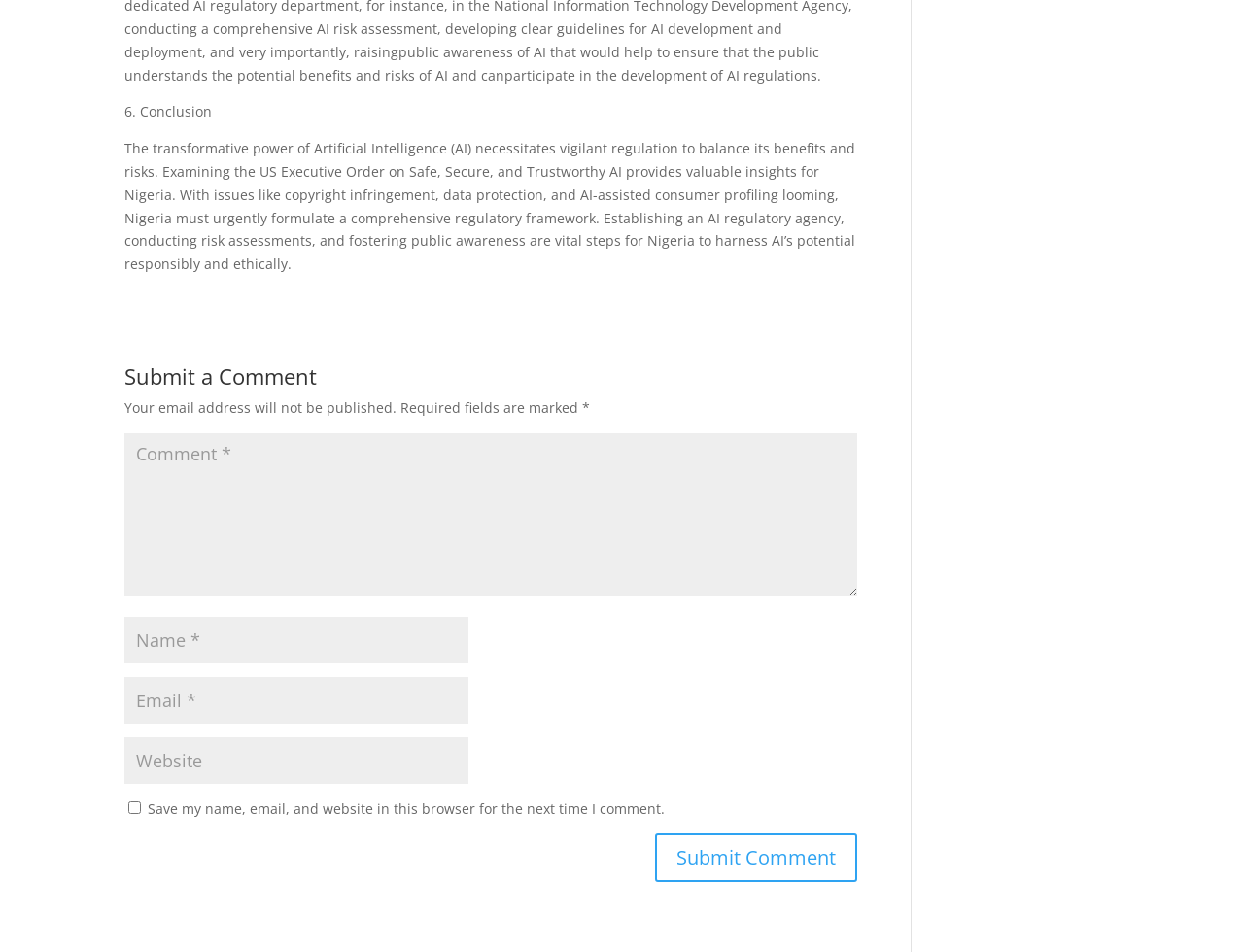Extract the bounding box coordinates for the described element: "input value="Website" name="url"". The coordinates should be represented as four float numbers between 0 and 1: [left, top, right, bottom].

[0.1, 0.774, 0.377, 0.823]